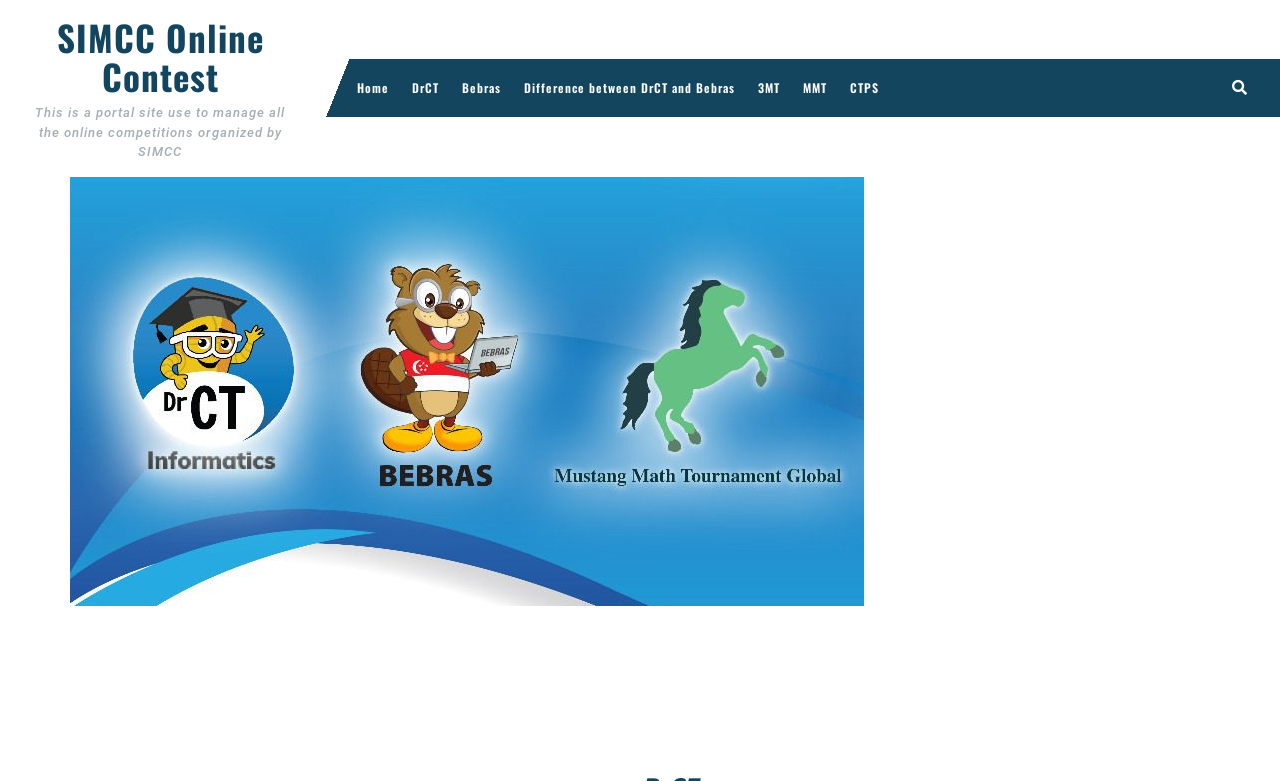What is the position of the 'Bebras' link in the top menu?
Provide a one-word or short-phrase answer based on the image.

Third